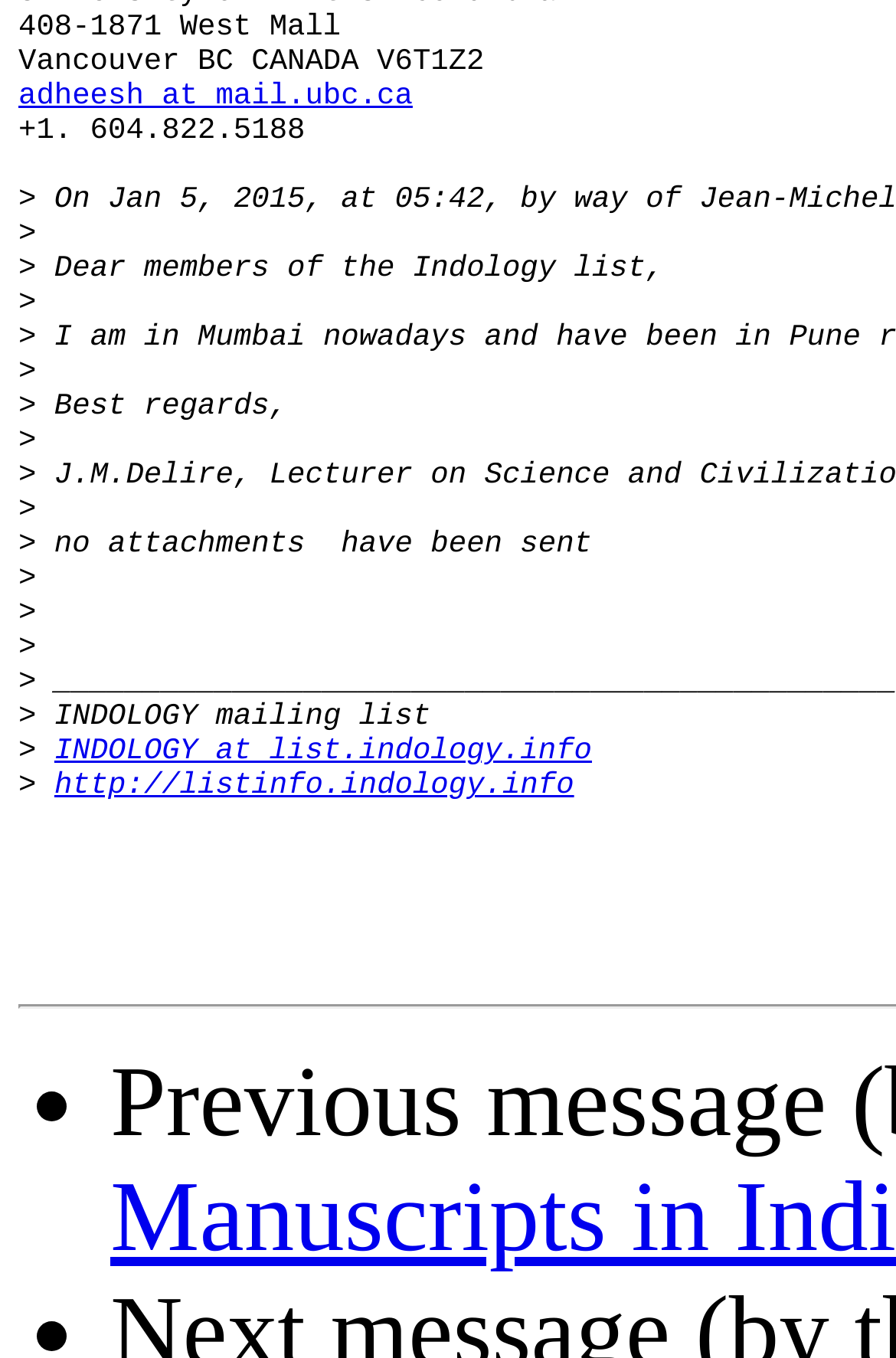Provide the bounding box coordinates for the specified HTML element described in this description: "http://listinfo.indology.info". The coordinates should be four float numbers ranging from 0 to 1, in the format [left, top, right, bottom].

[0.061, 0.566, 0.643, 0.591]